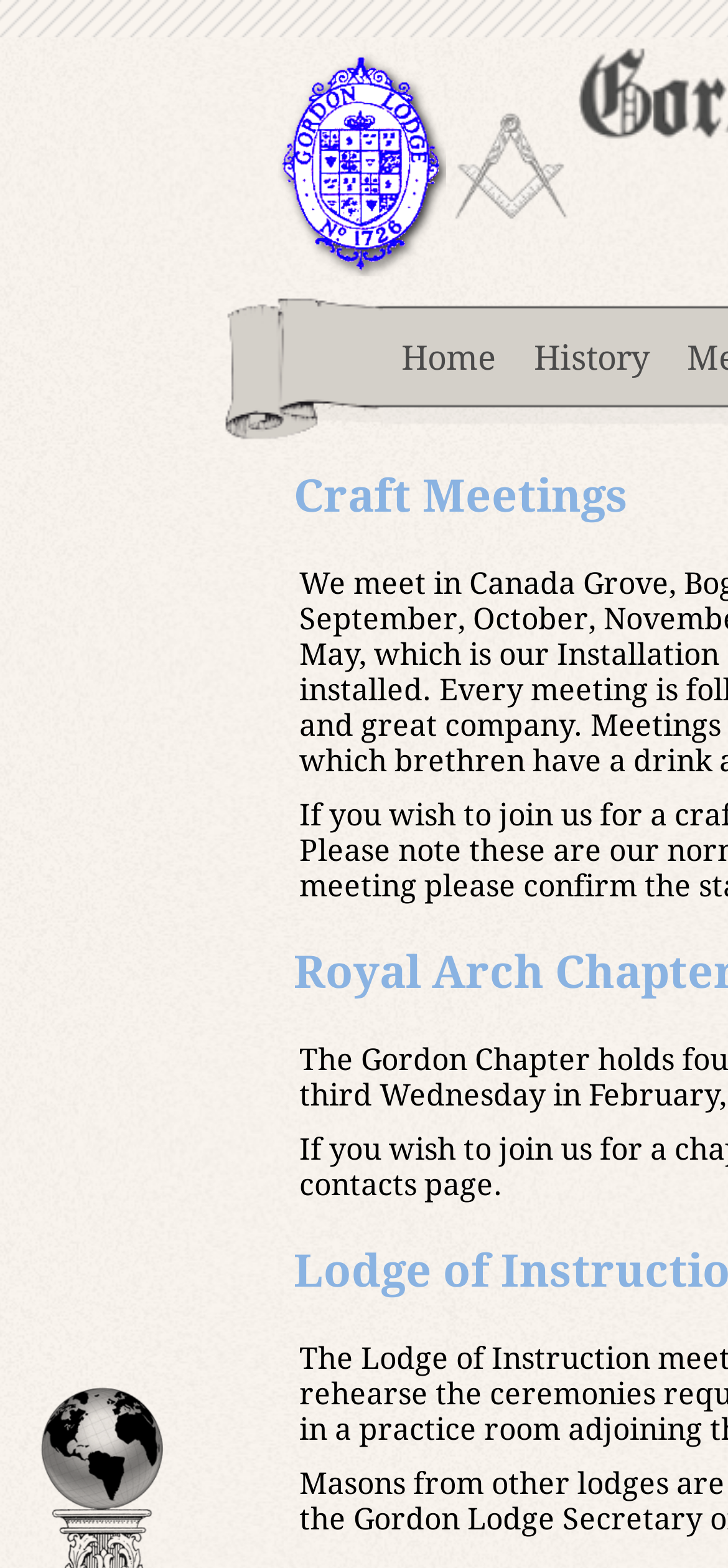Respond to the question below with a single word or phrase:
How many links are on the webpage?

2